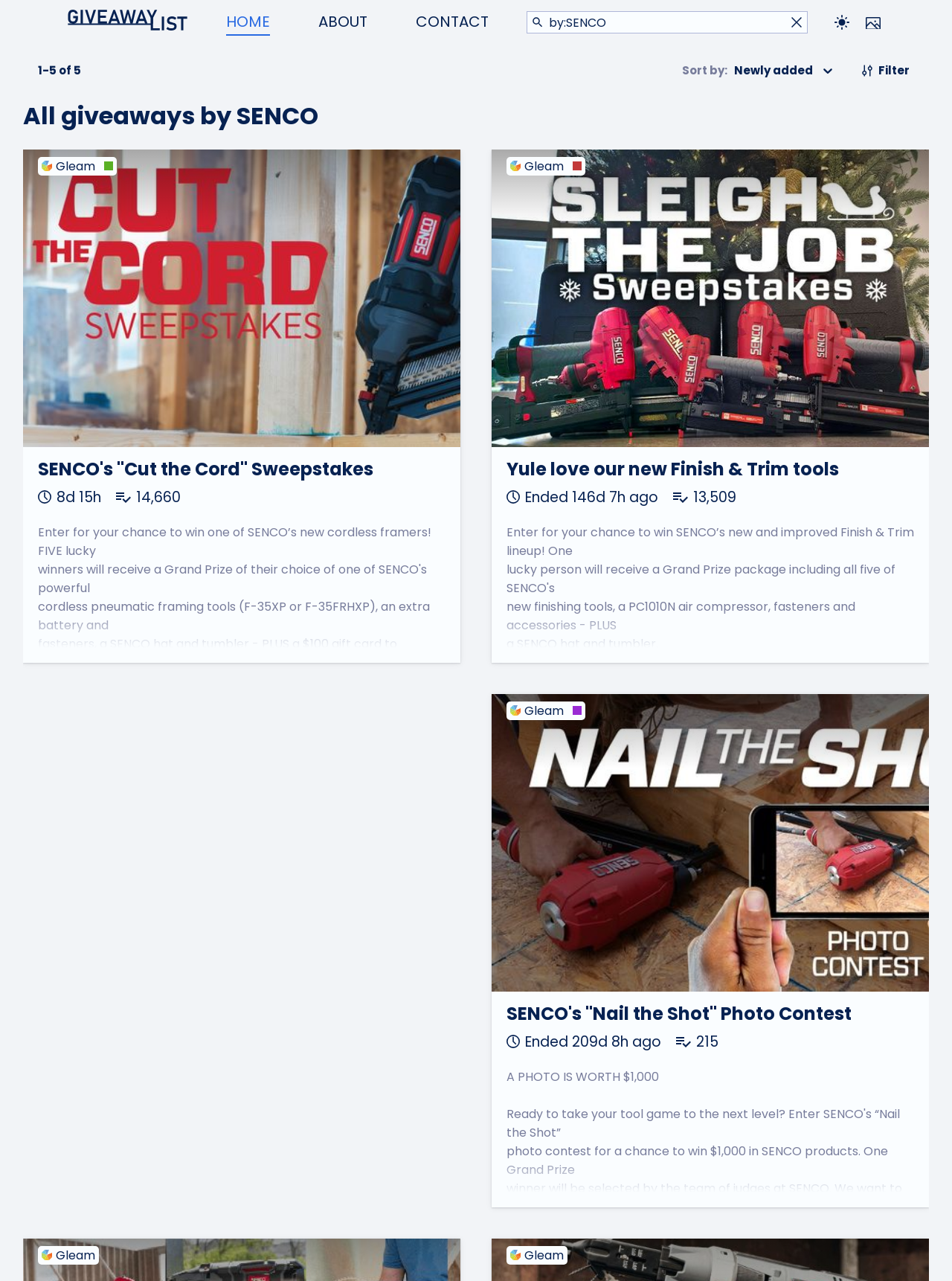Locate the bounding box coordinates of the item that should be clicked to fulfill the instruction: "Visit the Genesis Framework website".

None